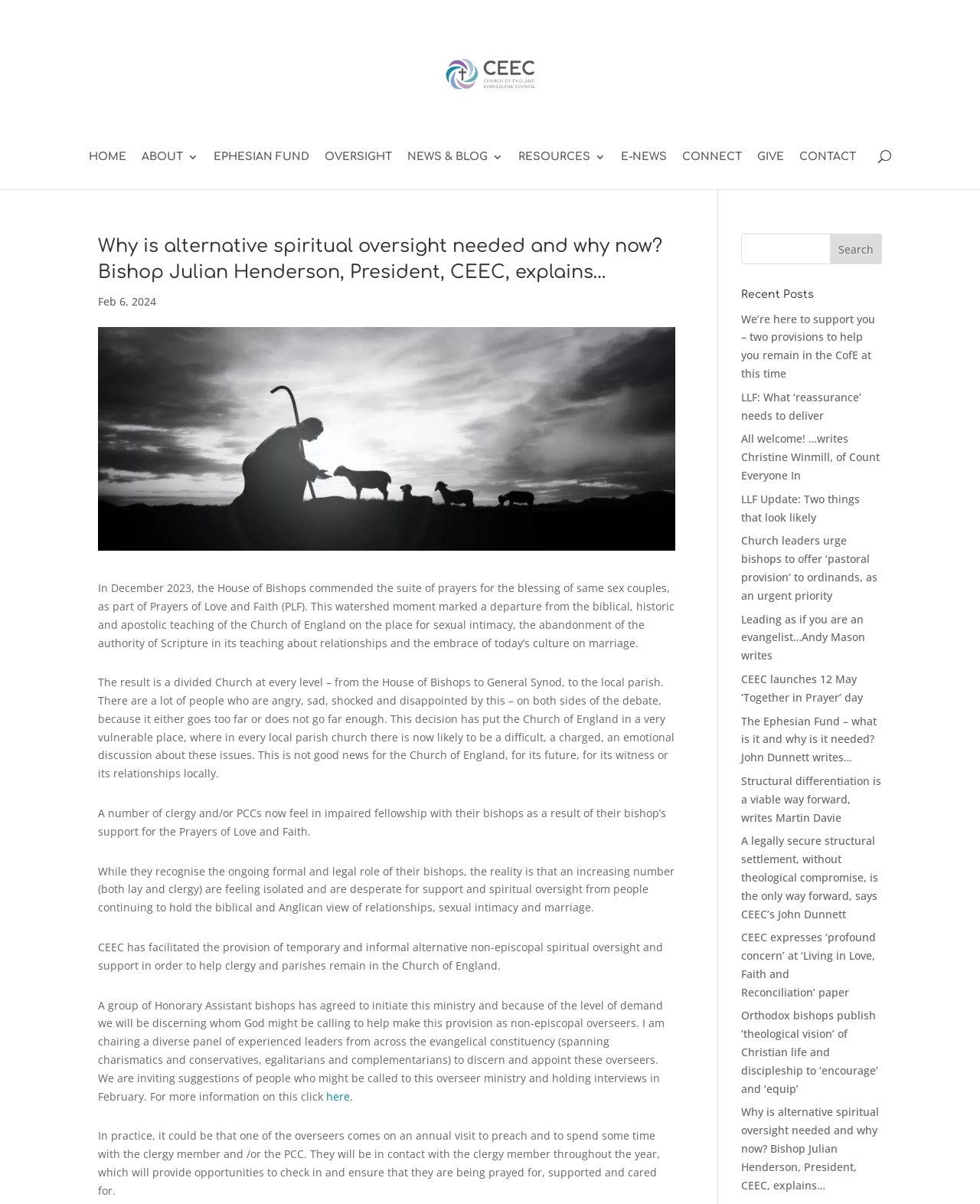Determine the bounding box coordinates of the clickable area required to perform the following instruction: "Read the 'Why is alternative spiritual oversight needed and why now?' article". The coordinates should be represented as four float numbers between 0 and 1: [left, top, right, bottom].

[0.1, 0.194, 0.689, 0.243]